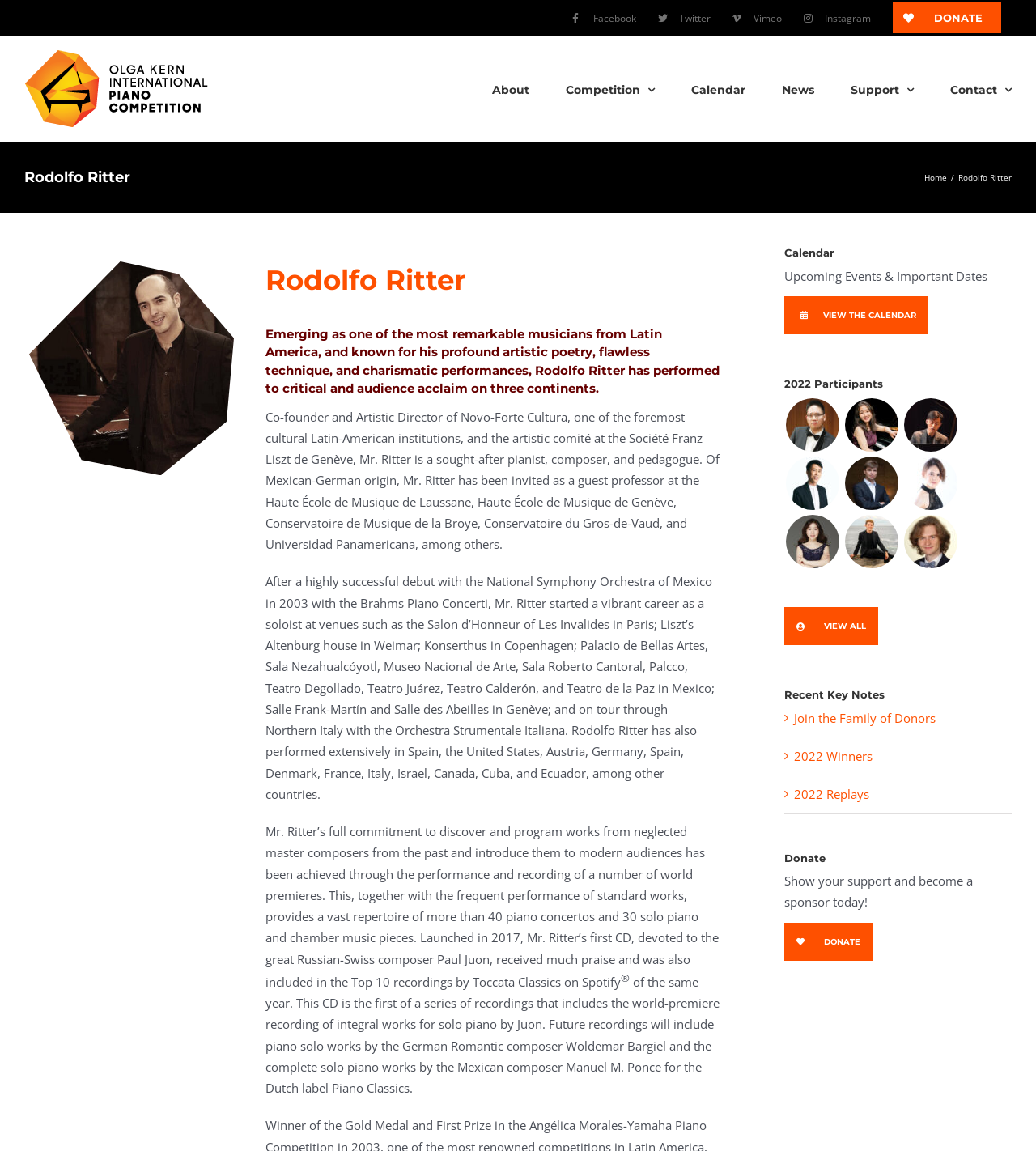Based on what you see in the screenshot, provide a thorough answer to this question: How many participants are listed in the '2022 Participants' section?

I counted the number of link elements with text 'Alexander Yau', 'Chaojun Yang', 'Quanzhou Yan', 'Hin-Yat Tsang', 'Alexander Sonderegger', 'Ayane Shoda', 'Sohyun Shim', and 'Piotr Pawlak' in the '2022 Participants' section.